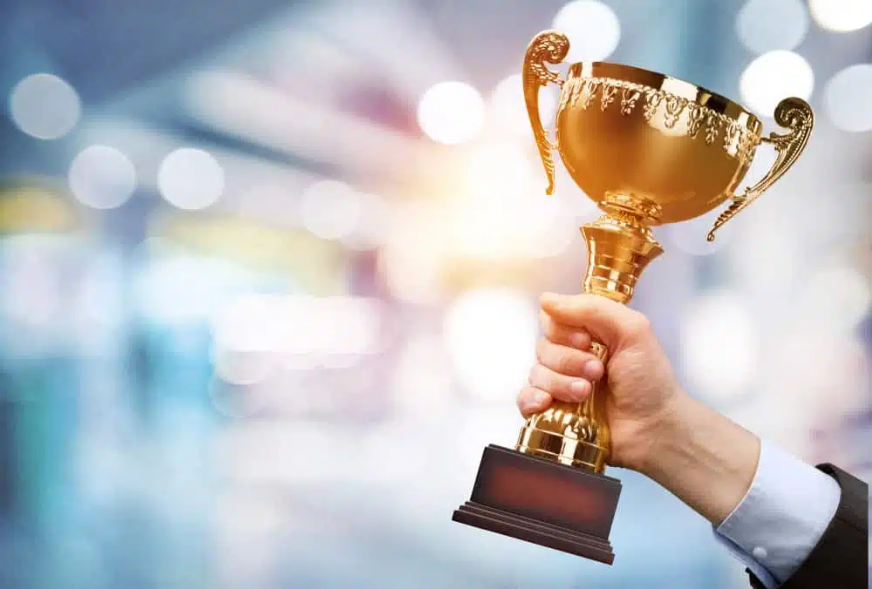What is the background of the image?
Kindly answer the question with as much detail as you can.

The caption describes the background as 'softly blurred', suggesting that it is not in focus and provides a subtle contrast to the prominent trophy.